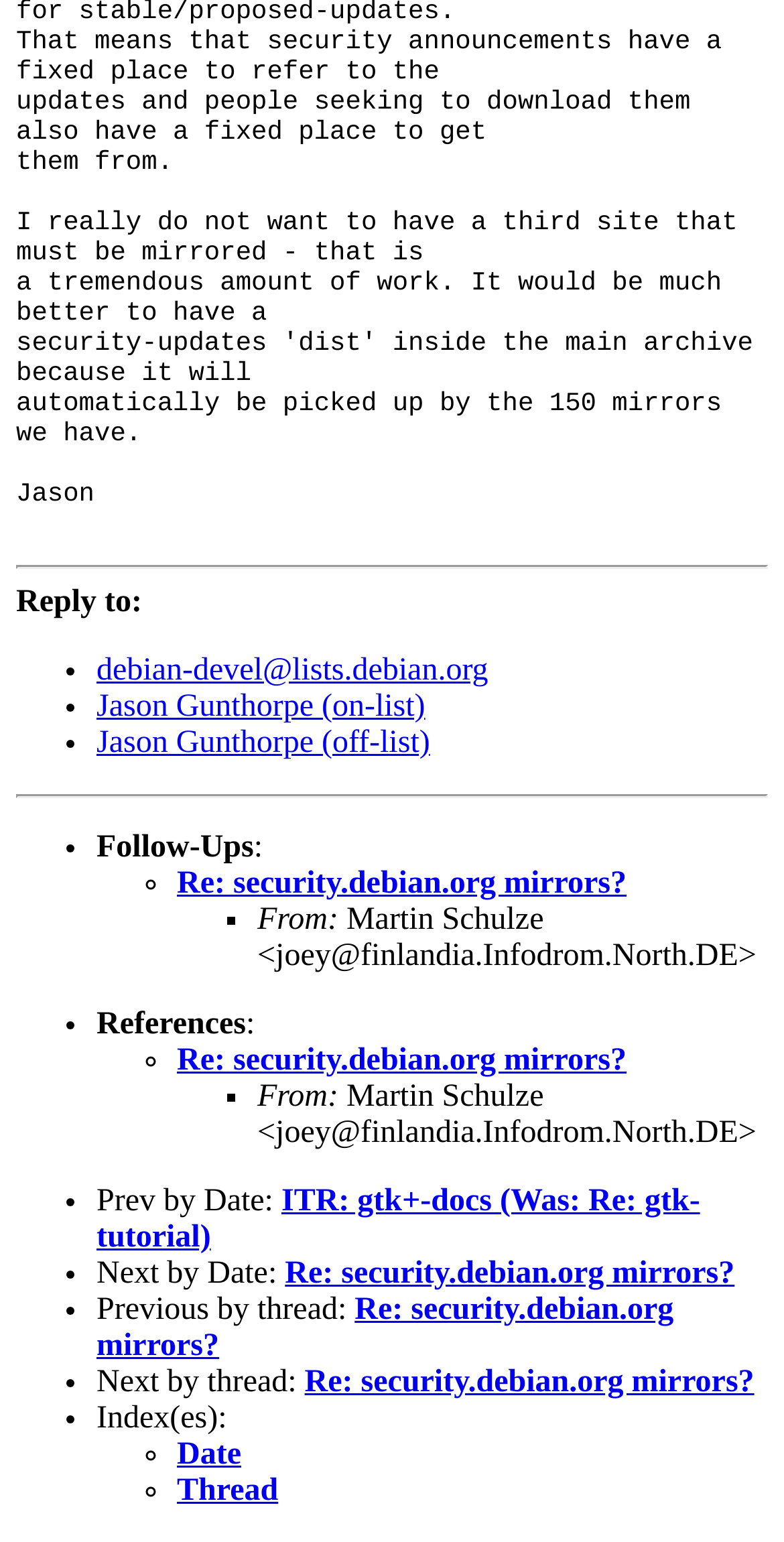Please identify the bounding box coordinates of the area I need to click to accomplish the following instruction: "Go to the next message by Date".

[0.363, 0.815, 0.937, 0.837]